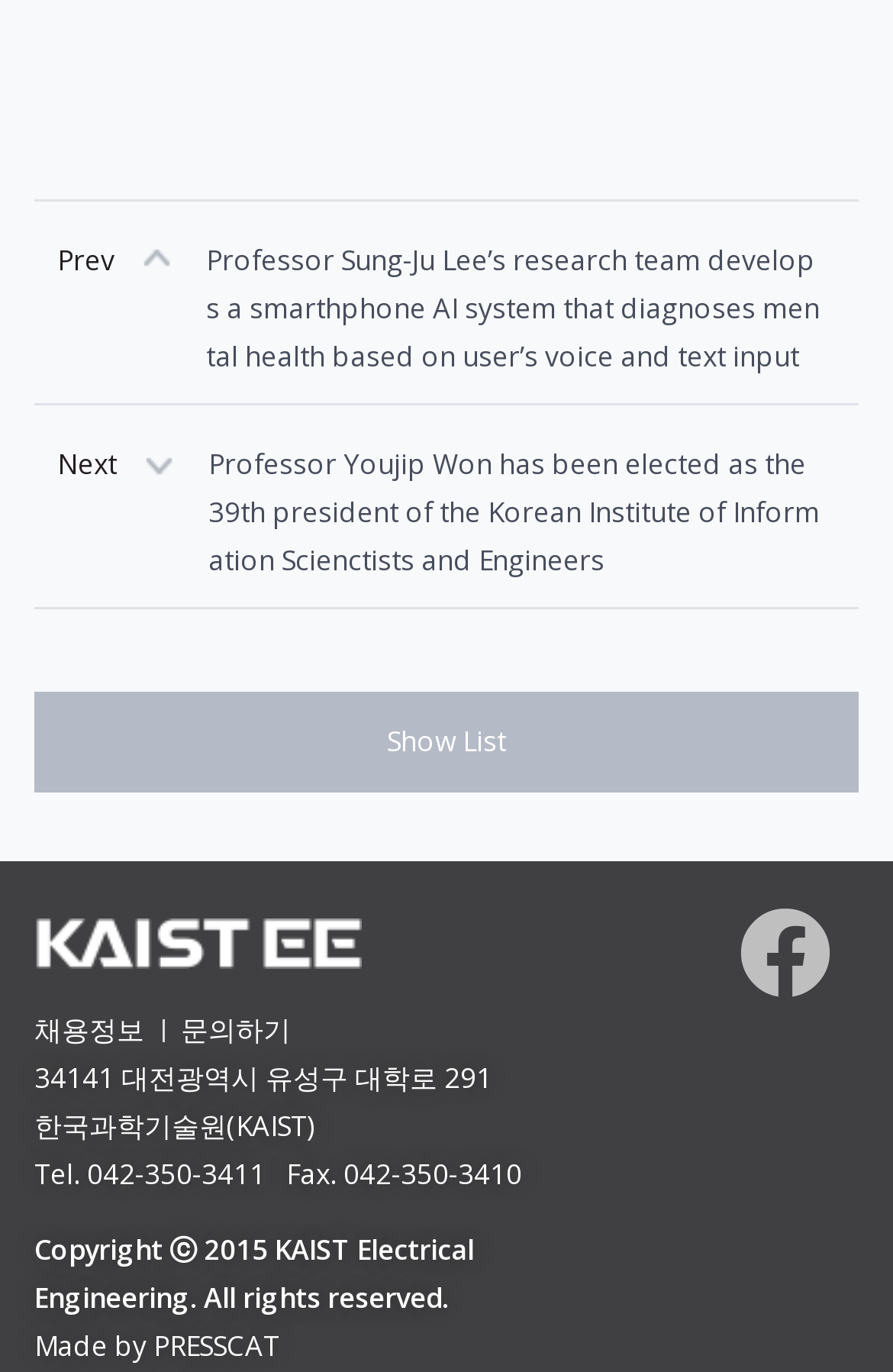Given the following UI element description: "Show List", find the bounding box coordinates in the webpage screenshot.

[0.038, 0.505, 0.962, 0.578]